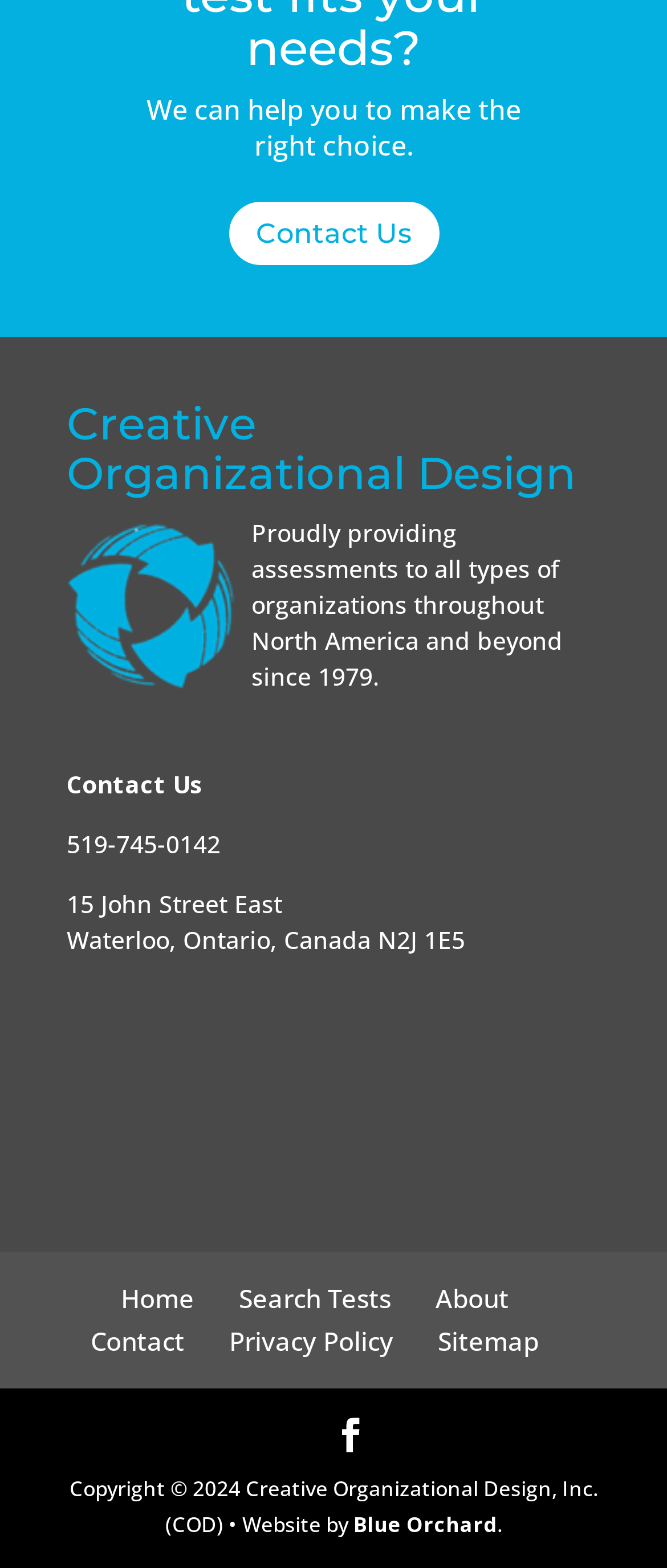Specify the bounding box coordinates of the element's region that should be clicked to achieve the following instruction: "Call the phone number". The bounding box coordinates consist of four float numbers between 0 and 1, in the format [left, top, right, bottom].

[0.1, 0.528, 0.331, 0.549]